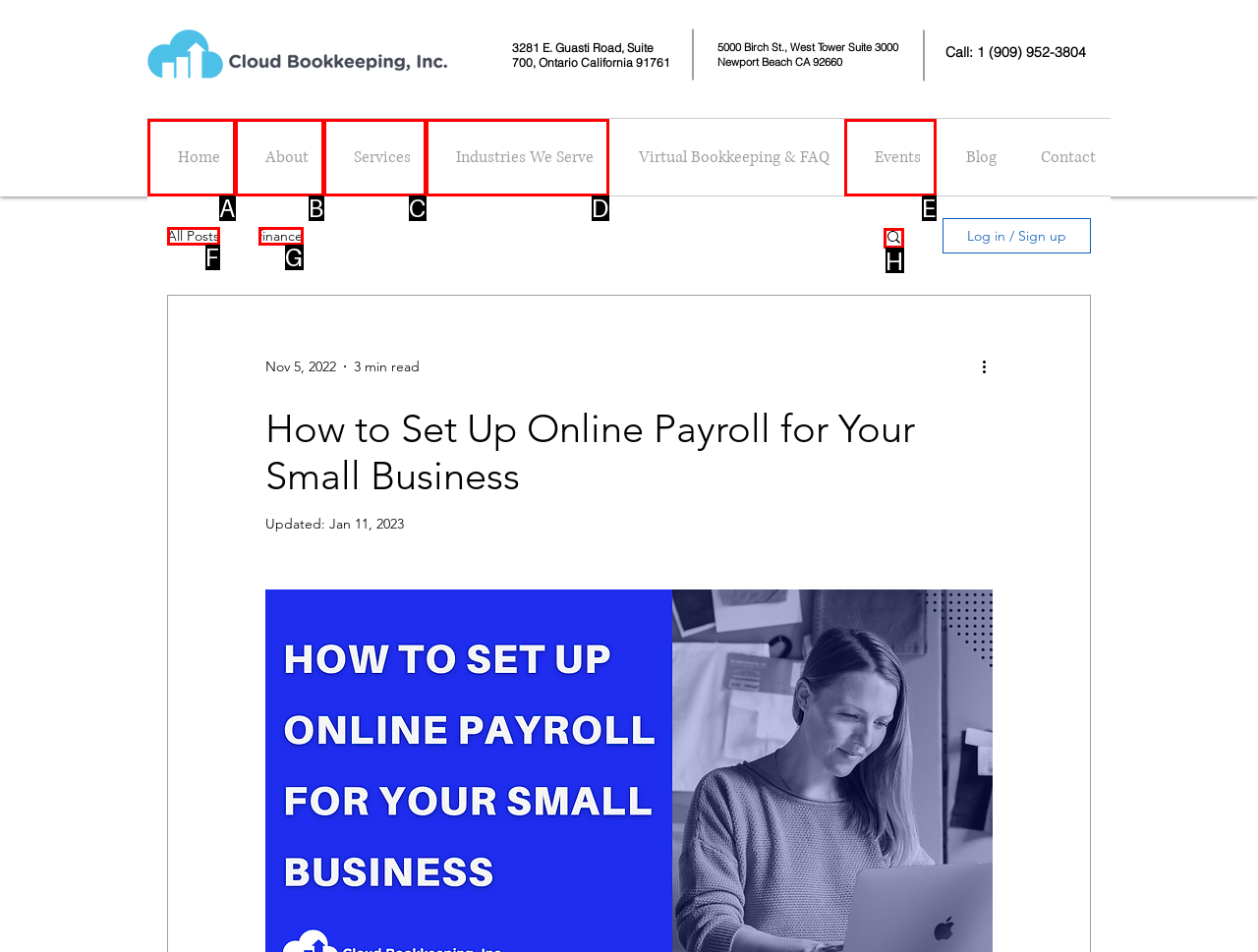Decide which letter you need to select to fulfill the task: Search for something
Answer with the letter that matches the correct option directly.

H